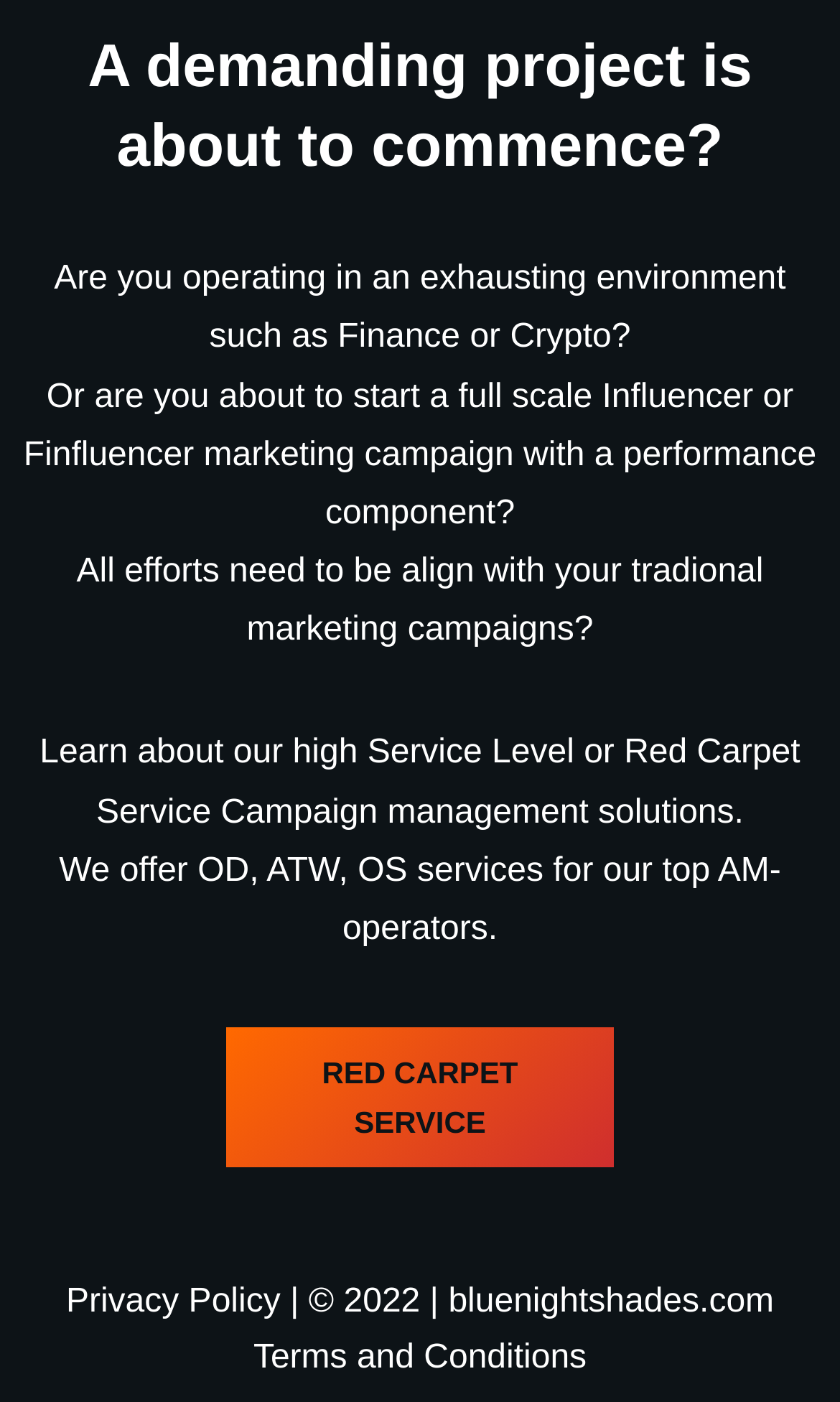What is the website's copyright year?
Please provide a comprehensive answer based on the visual information in the image.

The webpage has a footer text '| © 2022 | bluenightshades.com' which indicates that the website's copyright year is 2022.